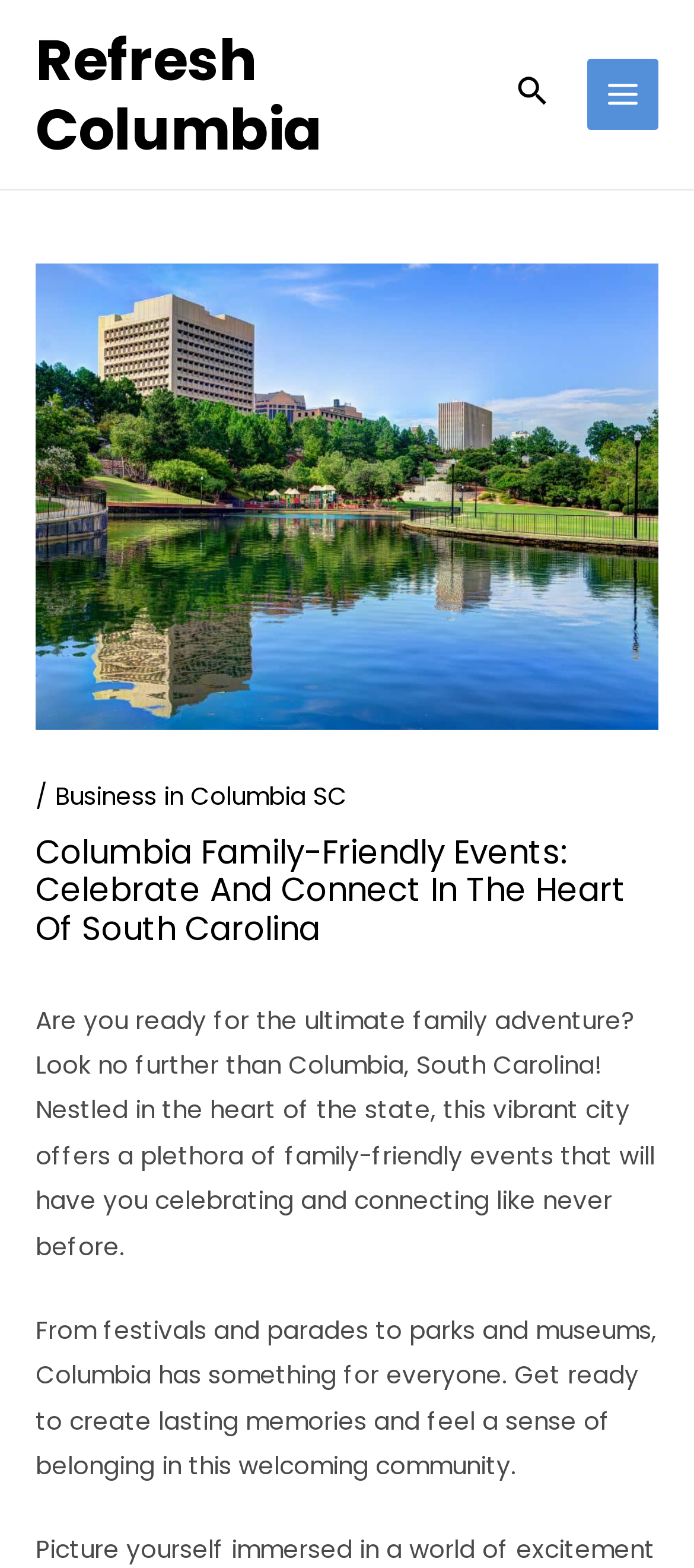Explain the webpage's layout and main content in detail.

The webpage is about Columbia, South Carolina, and its family-friendly events. At the top left, there is a link to "Refresh Columbia". To the right of it, there is a search icon link with an image of a magnifying glass. Next to the search icon, a "MAIN MENU" button is located. 

Below these elements, a large header section spans the width of the page. It contains a heading that reads "Columbia Family-Friendly Events: Celebrate And Connect In The Heart Of South Carolina". Above the heading, there is a slash symbol, followed by a link to "Business in Columbia SC". 

The main content of the page is divided into two paragraphs. The first paragraph starts with the question "Are you ready for the ultimate family adventure?" and describes Columbia as a vibrant city offering a plethora of family-friendly events. The second paragraph highlights the variety of activities available in Columbia, including festivals, parades, parks, and museums, and emphasizes the sense of community and belonging in the city.